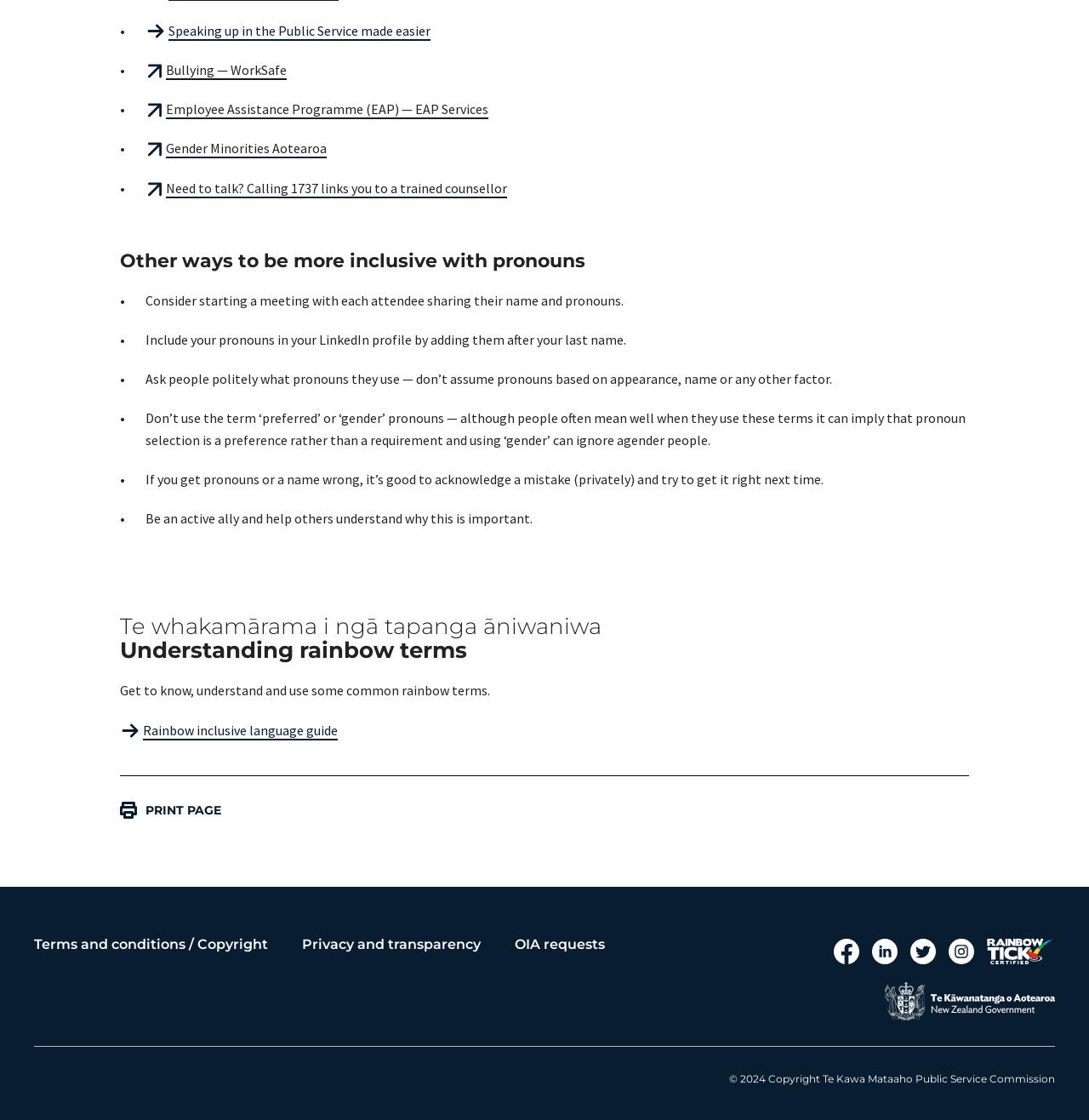What is the purpose of sharing pronouns in a meeting?
Please answer the question as detailed as possible.

According to the webpage, sharing pronouns in a meeting is one of the ways to be more inclusive, as mentioned in the section 'Other ways to be more inclusive with pronouns'.